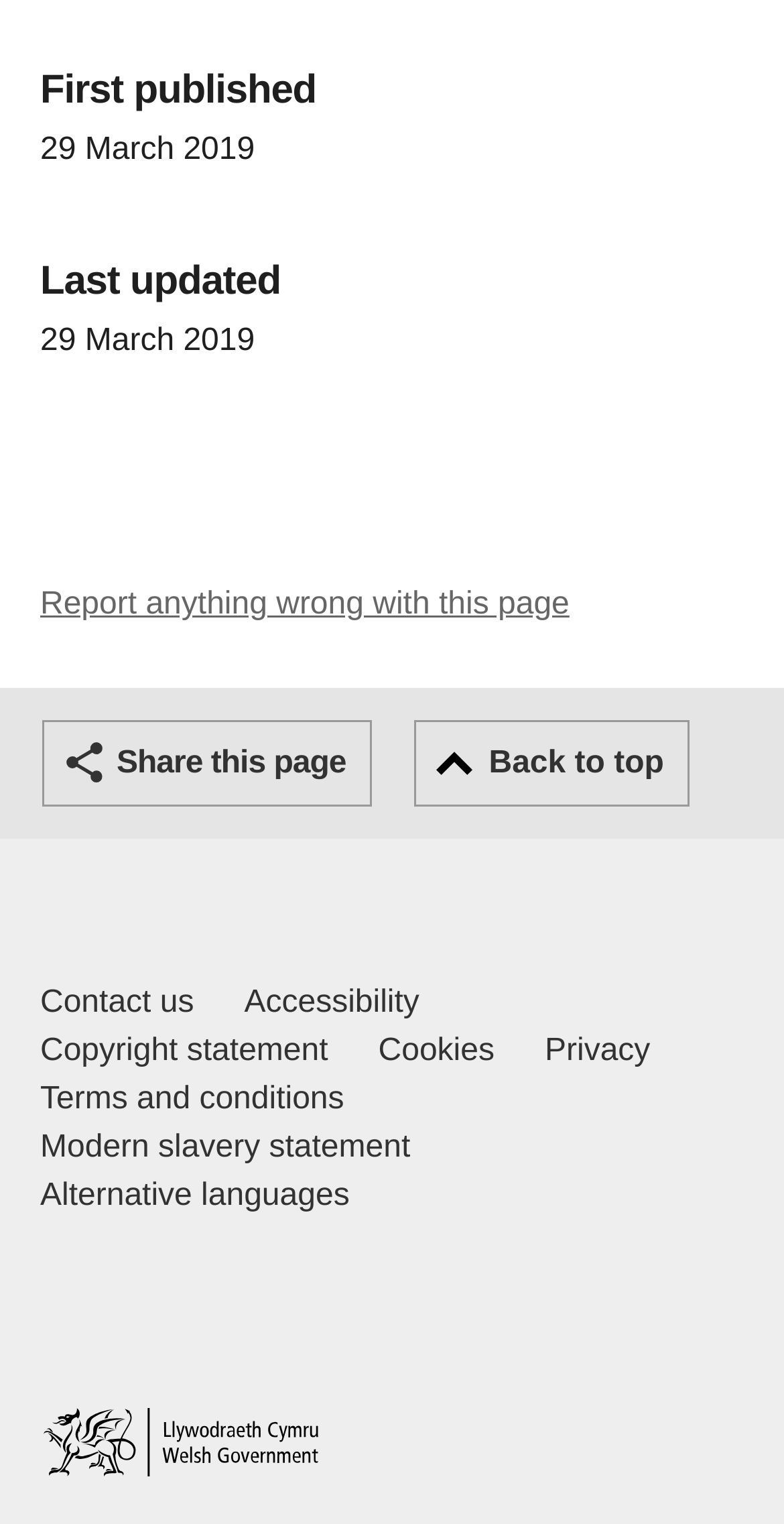Locate the bounding box coordinates of the segment that needs to be clicked to meet this instruction: "Go to home page".

[0.051, 0.924, 0.41, 0.968]